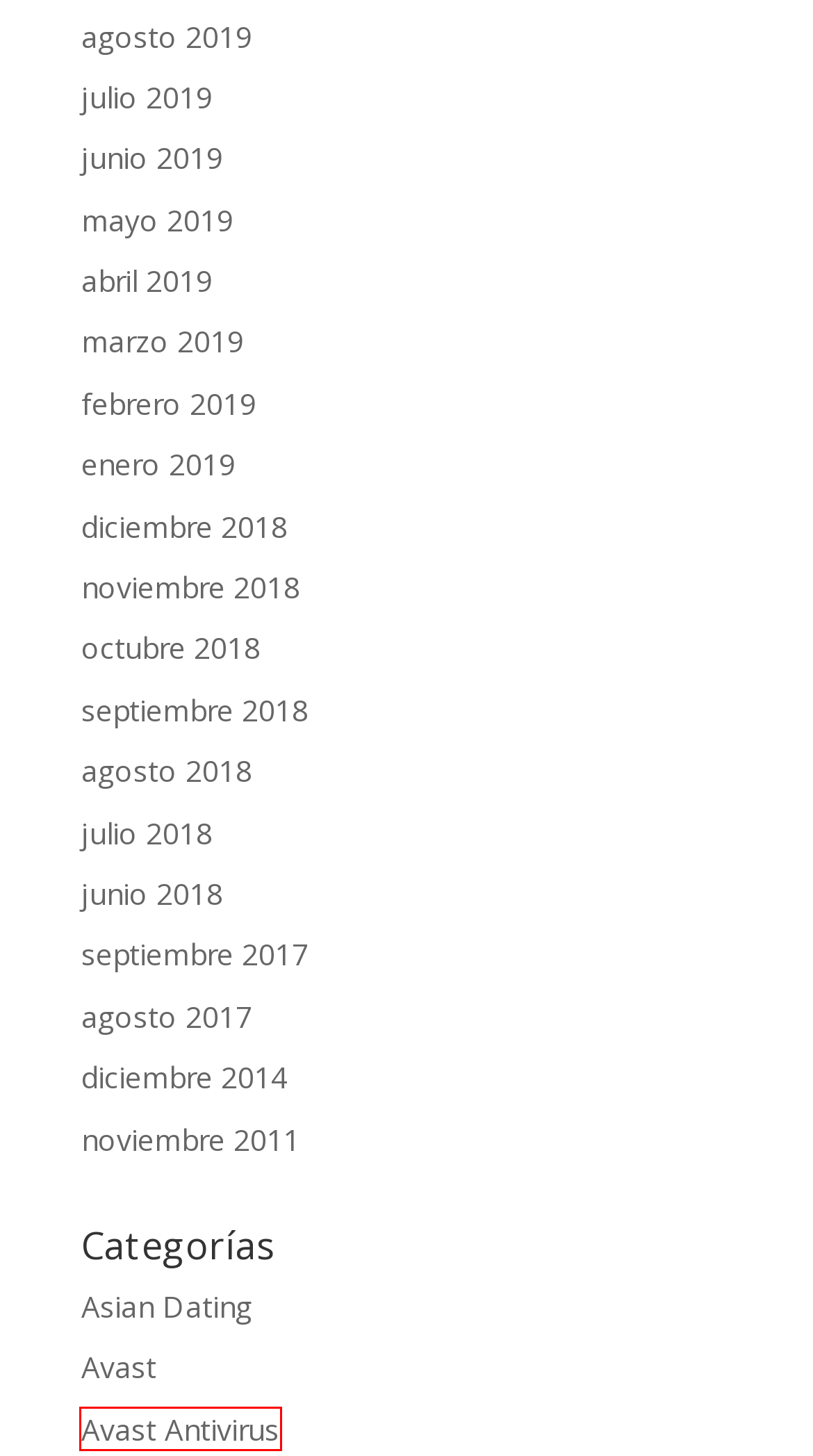Look at the screenshot of a webpage with a red bounding box and select the webpage description that best corresponds to the new page after clicking the element in the red box. Here are the options:
A. Comentarios en Hotel Rumi Punku
B. Asian Dating | Hotel Rumi Punku
C. Sin categoría | Hotel Rumi Punku
D. Avast Antivirus | Hotel Rumi Punku
E. Avast | Hotel Rumi Punku
F. masterarbeit | Hotel Rumi Punku
G. best online dating for marriage | Hotel Rumi Punku
H. Motor de reserva, Redes Sociales y Mejora de Reputación para Hoteles

D